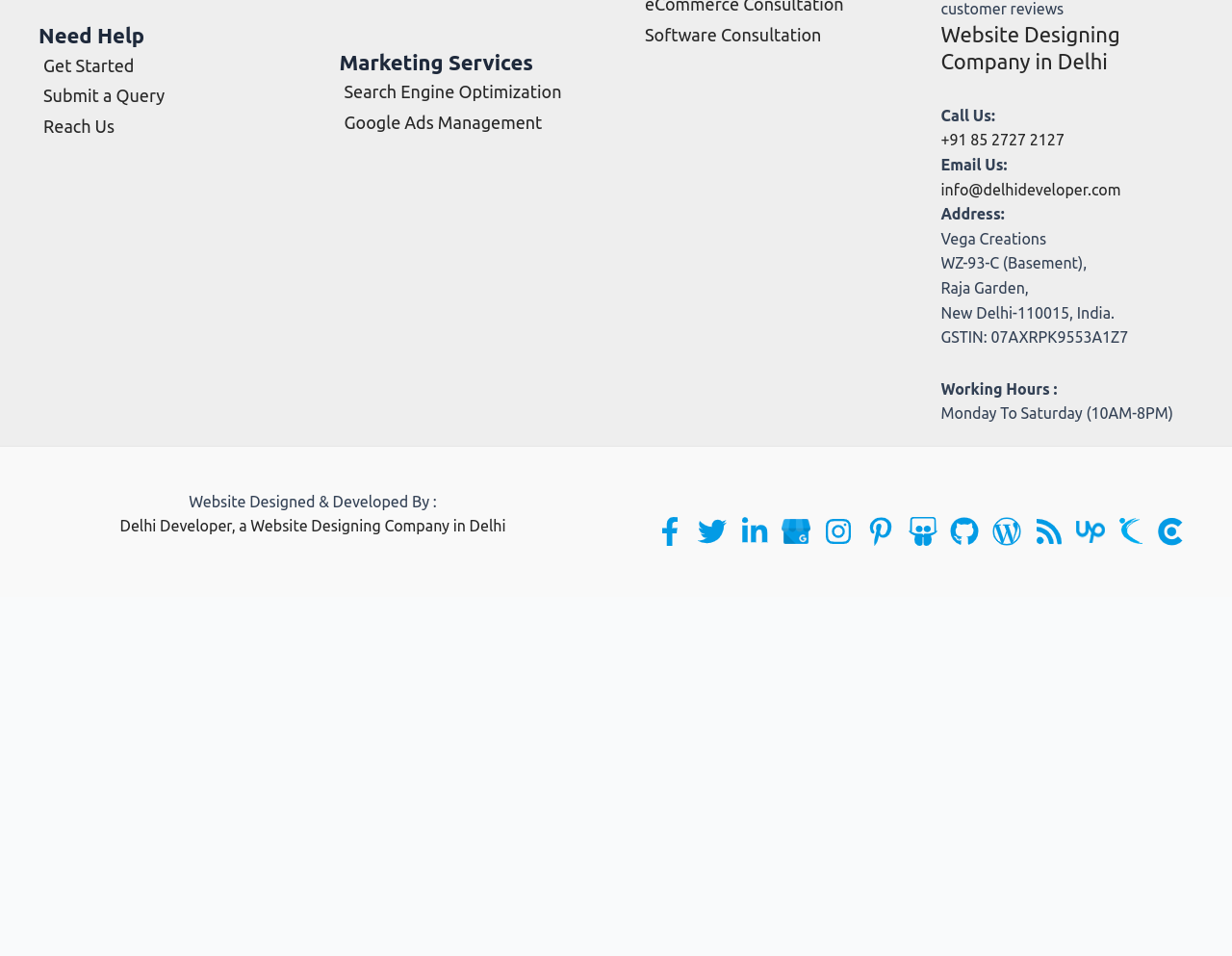Extract the bounding box coordinates for the UI element described as: "Sydney".

None